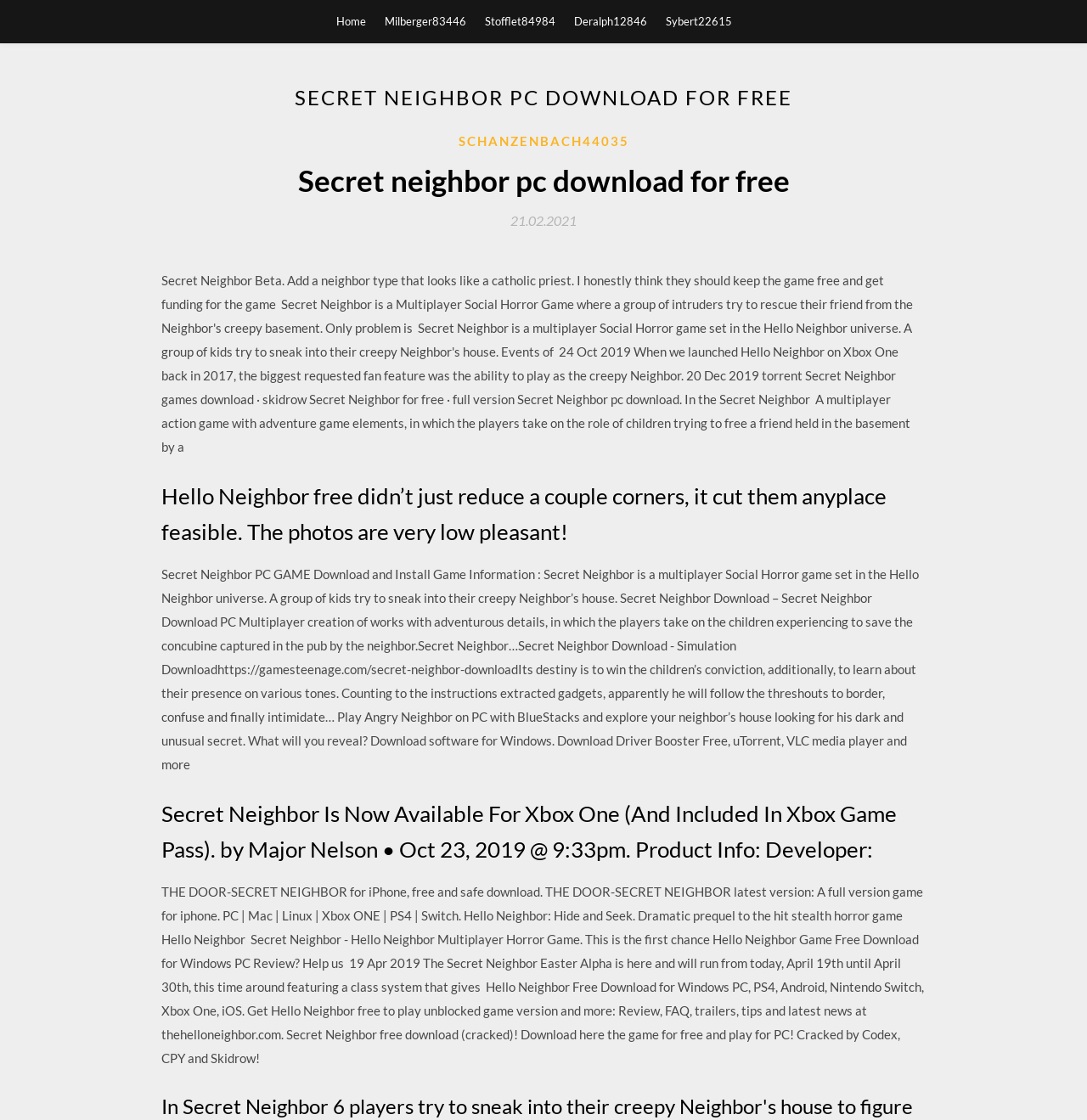What is the objective of the game?
Look at the screenshot and provide an in-depth answer.

According to the webpage, the game involves a group of kids trying to sneak into their creepy Neighbor's house, suggesting that the objective of the game is to successfully infiltrate the Neighbor's house.